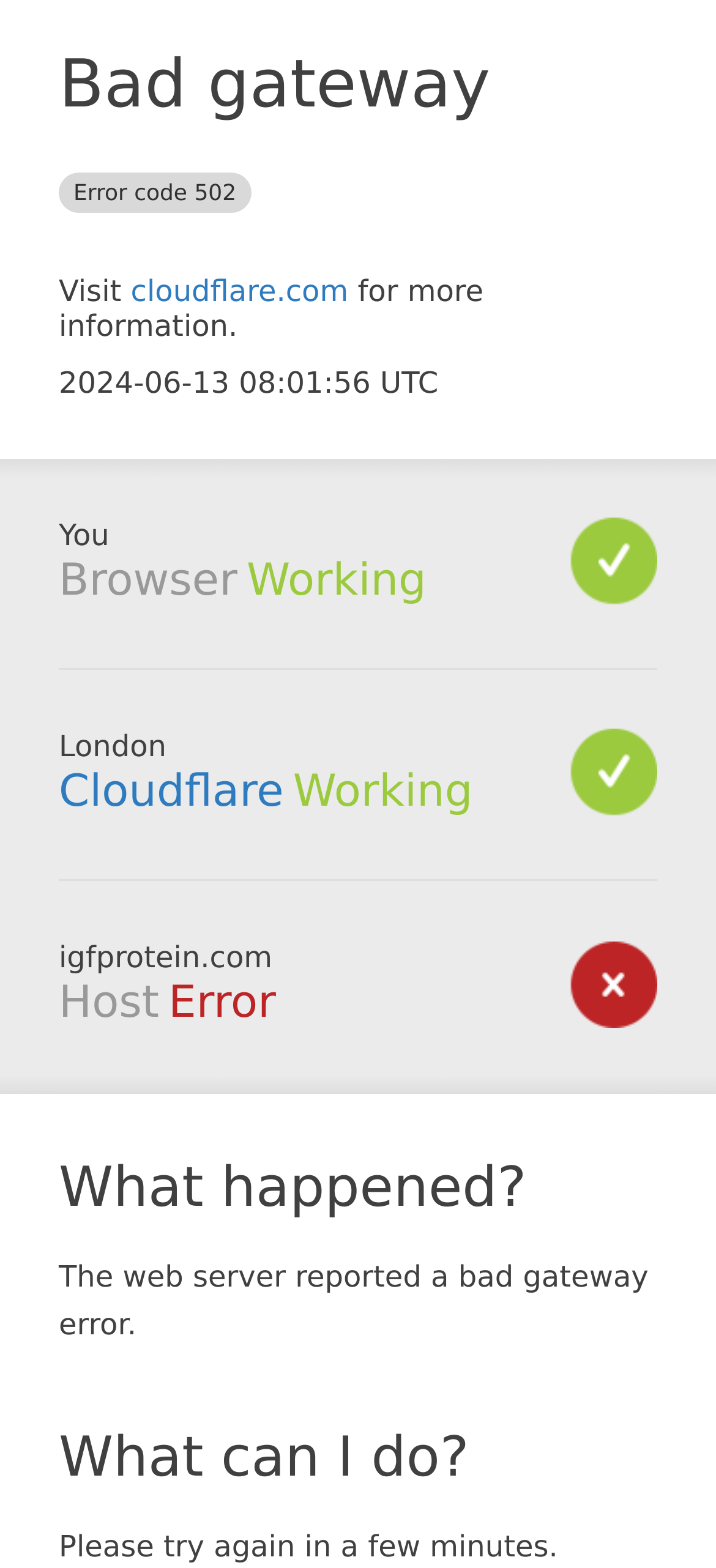Who is providing more information?
Please give a detailed and elaborate answer to the question.

The webpage suggests visiting cloudflare.com for more information, as mentioned in the link 'cloudflare.com' next to the text 'Visit' at the top of the webpage.